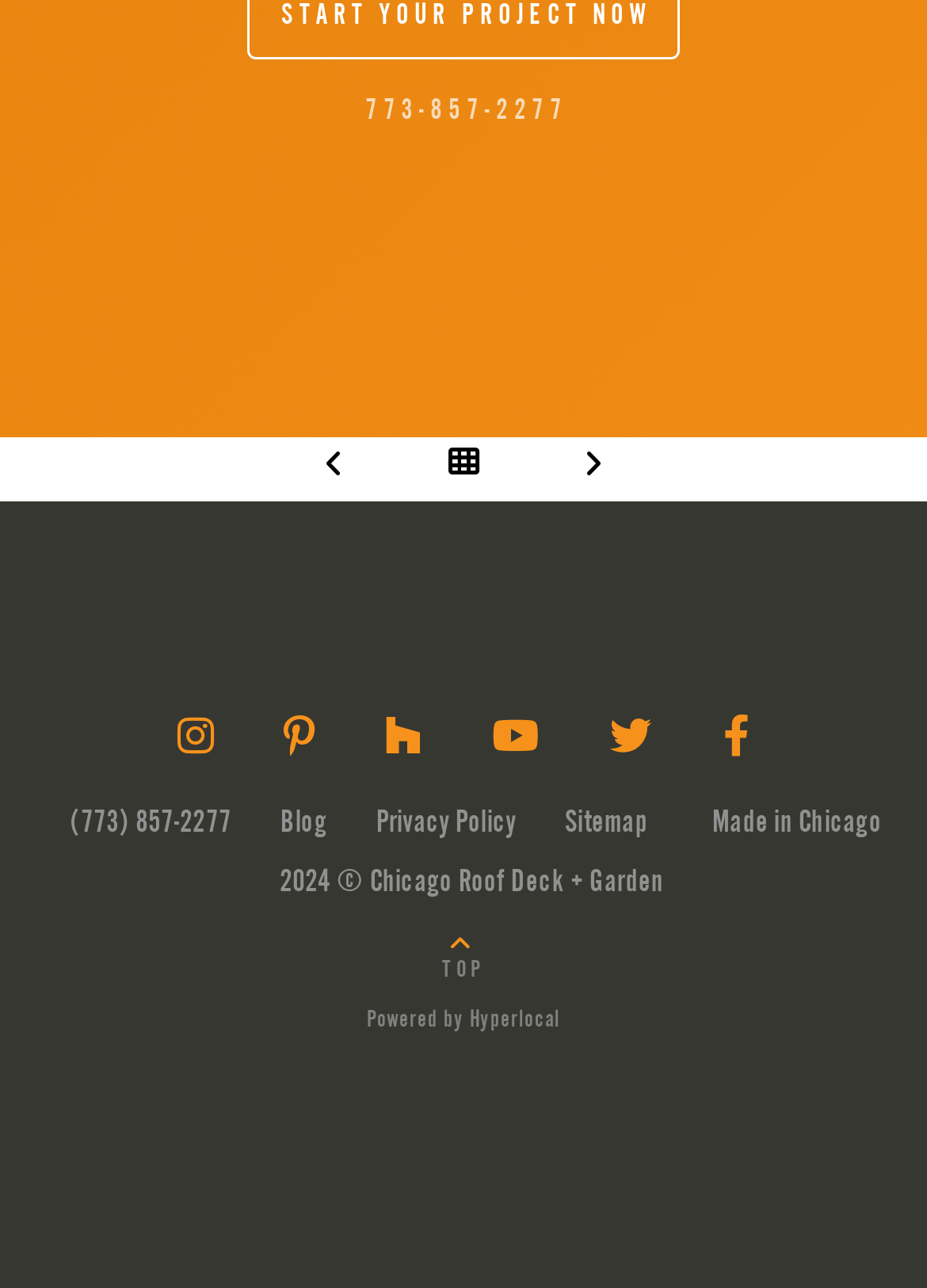Respond to the question below with a single word or phrase: What is the company name mentioned at the bottom?

Chicago Roof Deck + Garden